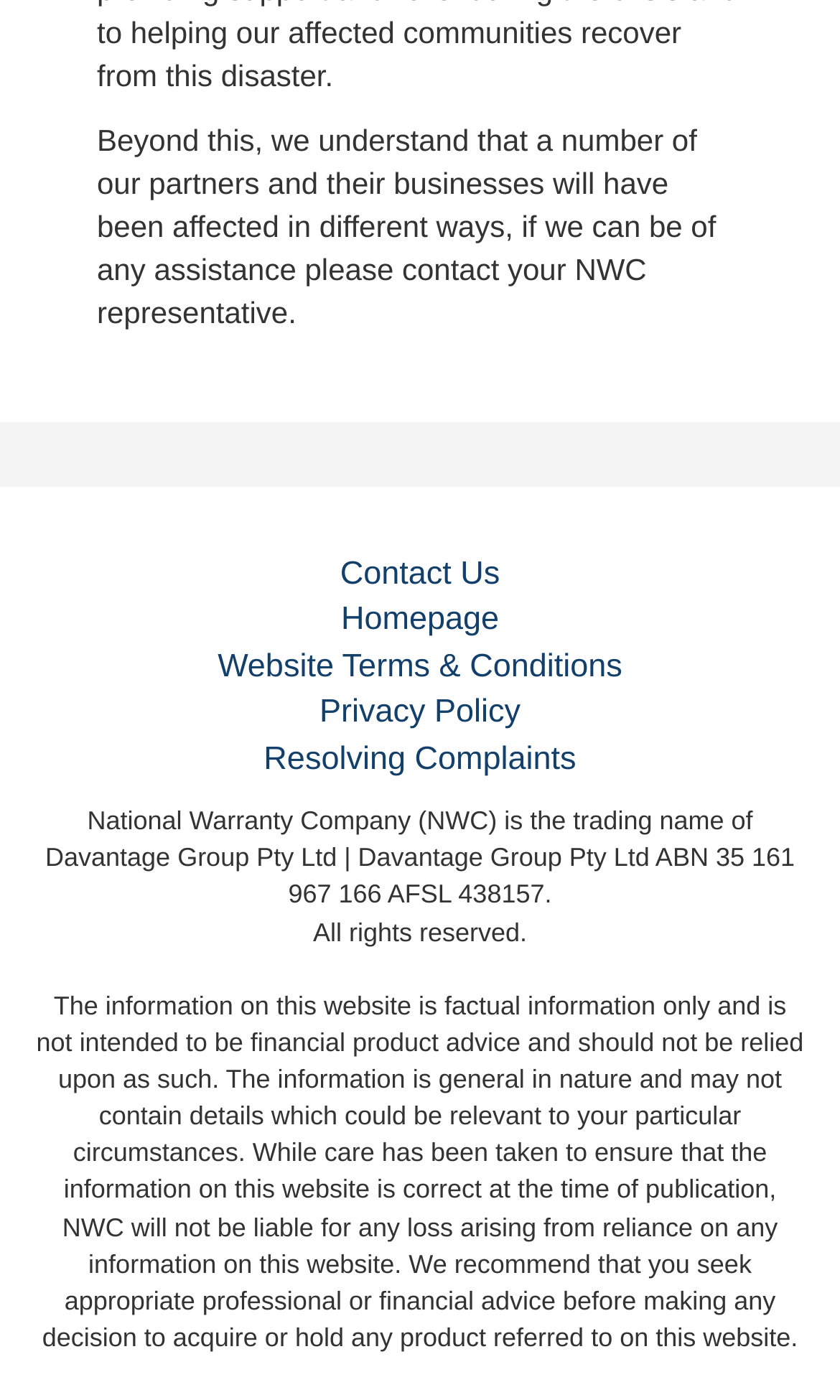Locate and provide the bounding box coordinates for the HTML element that matches this description: "Website Terms & Conditions".

[0.233, 0.46, 0.766, 0.493]